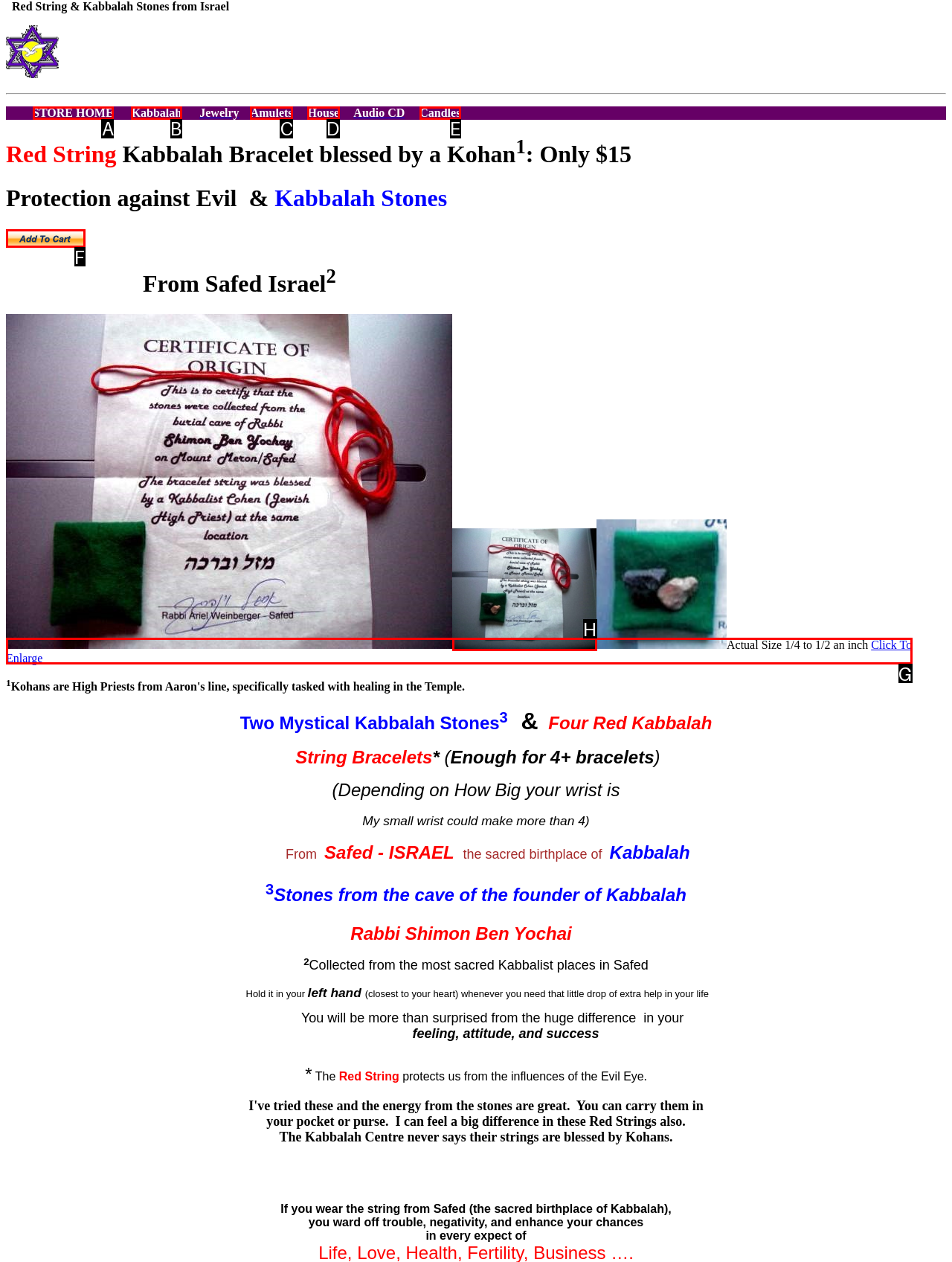Find the HTML element that suits the description: Kabbalah
Indicate your answer with the letter of the matching option from the choices provided.

B